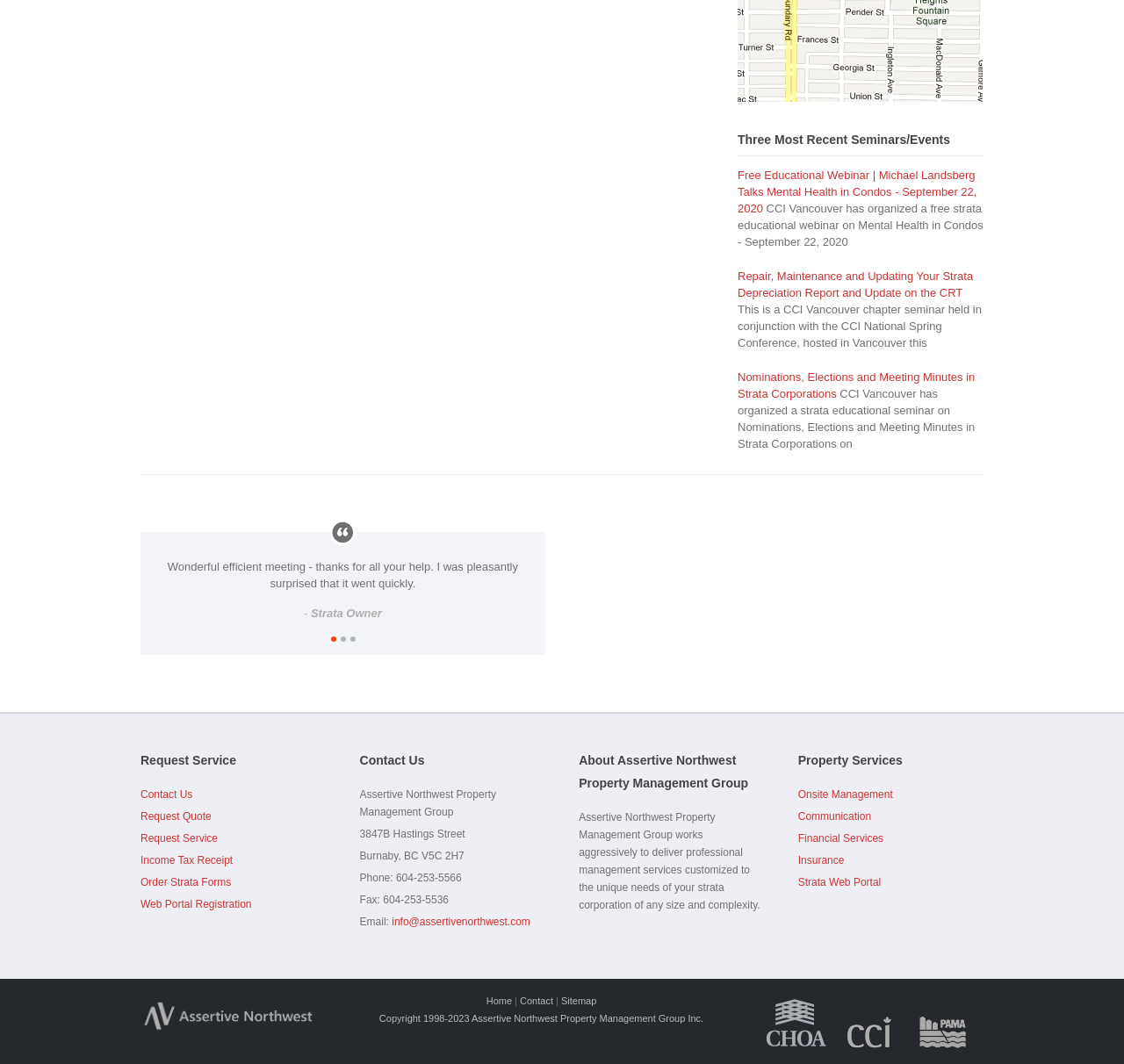Indicate the bounding box coordinates of the clickable region to achieve the following instruction: "Click the 'Request Service' link."

[0.125, 0.704, 0.29, 0.725]